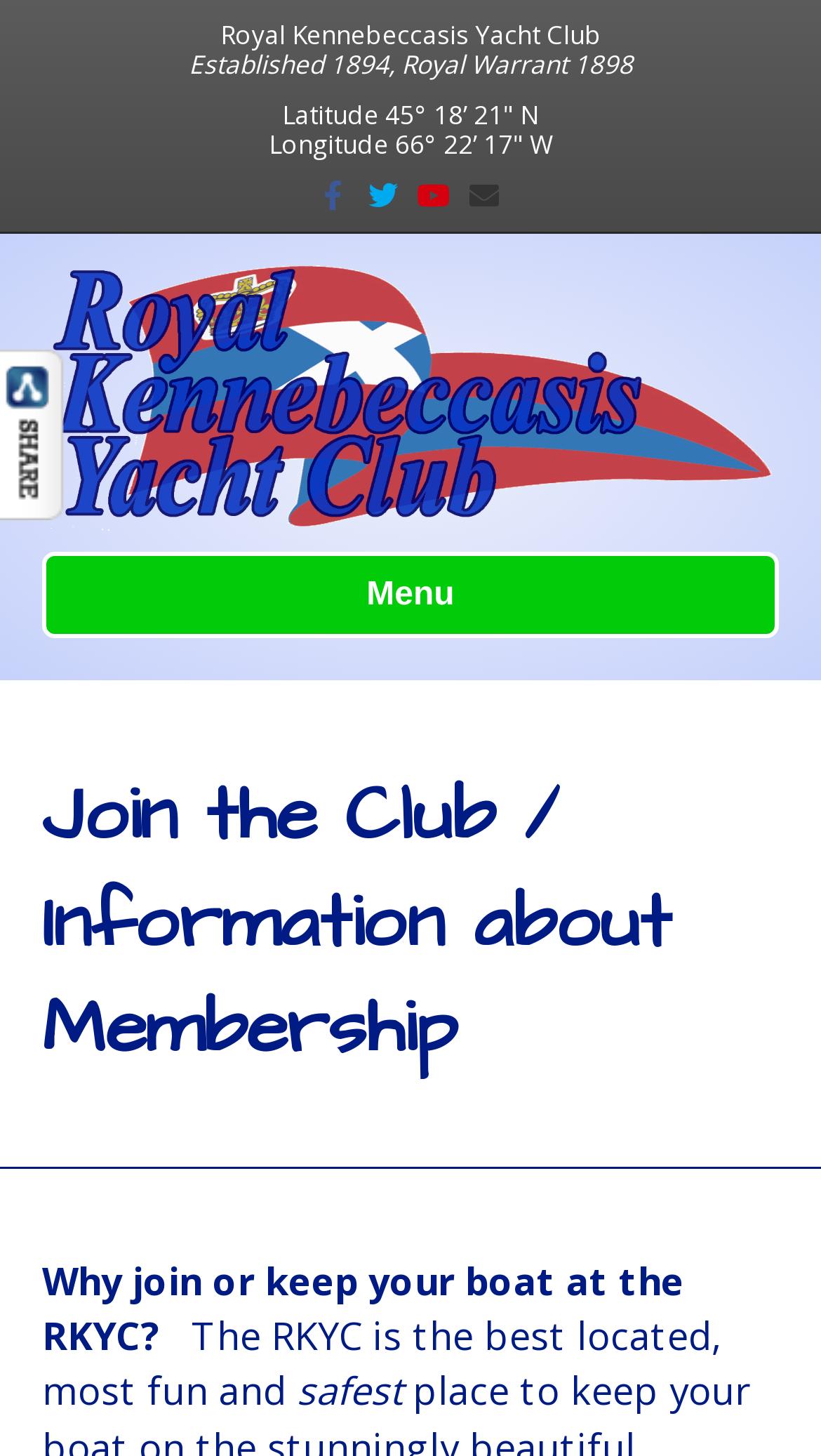Write an extensive caption that covers every aspect of the webpage.

The webpage is about the Royal Kennebeccasis Yacht Club (RKYC), with a focus on membership. At the top, there is a heading that reads "Established 1894, Royal Warrant 1898" and the club's latitude and longitude coordinates. Below this, there are social media links to Facebook, Twitter, Youtube, and Email, aligned horizontally.

To the right of these links, there is a large link to the RKYC website, accompanied by a corresponding image. Above this link, there is a navigation menu labeled "Header Menu" with a button to toggle it. The menu contains a heading that reads "Join the Club / Information about Membership".

Below the navigation menu, there is a section that explains the benefits of joining or keeping a boat at the RKYC. This section starts with a question "Why join or keep your boat at the RKYC?" followed by a few sentences of text that describe the club as the best located, most fun, and safest. The text is divided into three separate elements, with the word "safest" standing out as a separate element.

At the top-left corner of the page, there is a small section labeled "Share This With Your Friends" that contains a link to "Show Buttons" and a corresponding image.